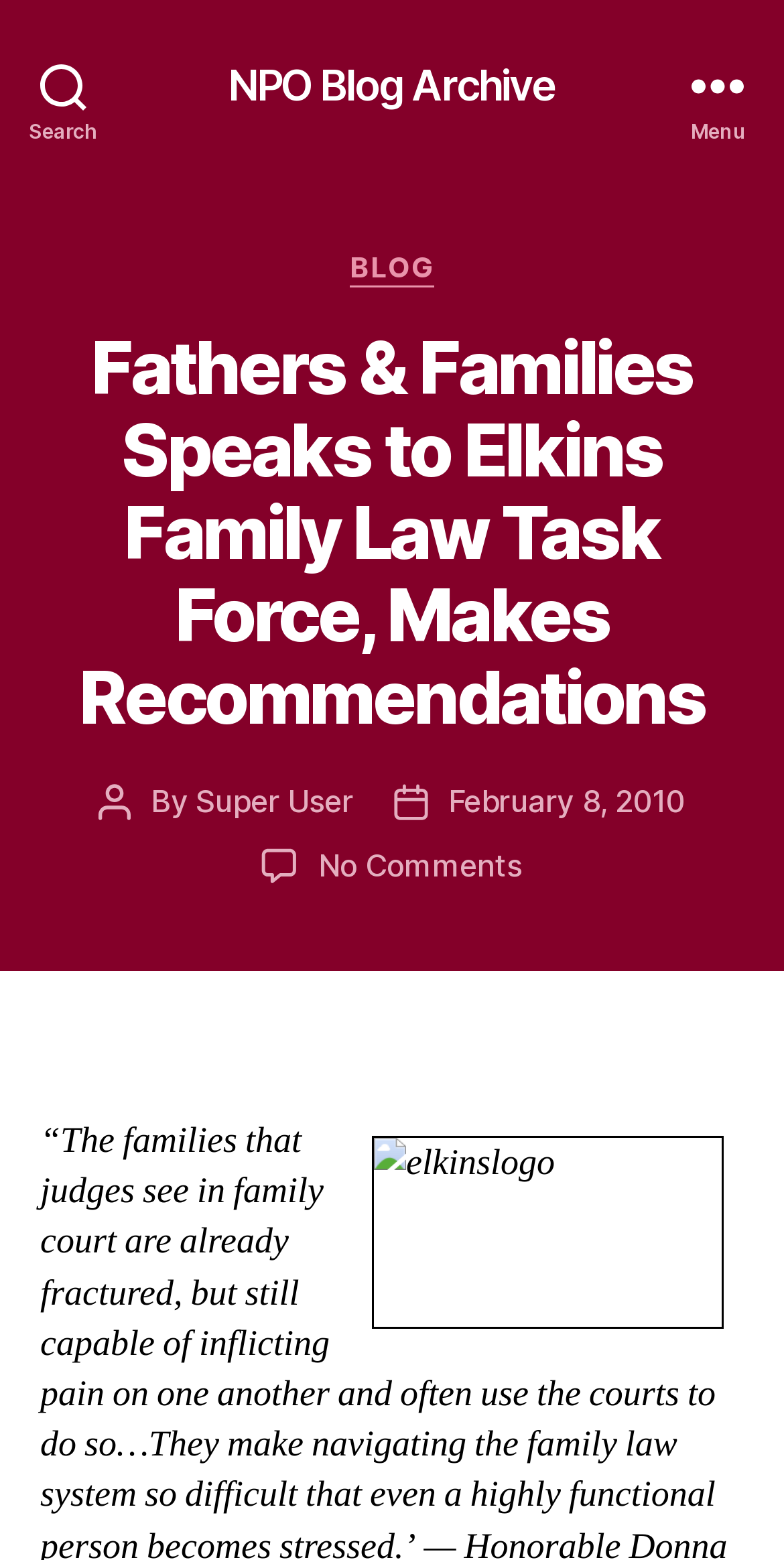Calculate the bounding box coordinates for the UI element based on the following description: "Super User". Ensure the coordinates are four float numbers between 0 and 1, i.e., [left, top, right, bottom].

[0.25, 0.501, 0.451, 0.525]